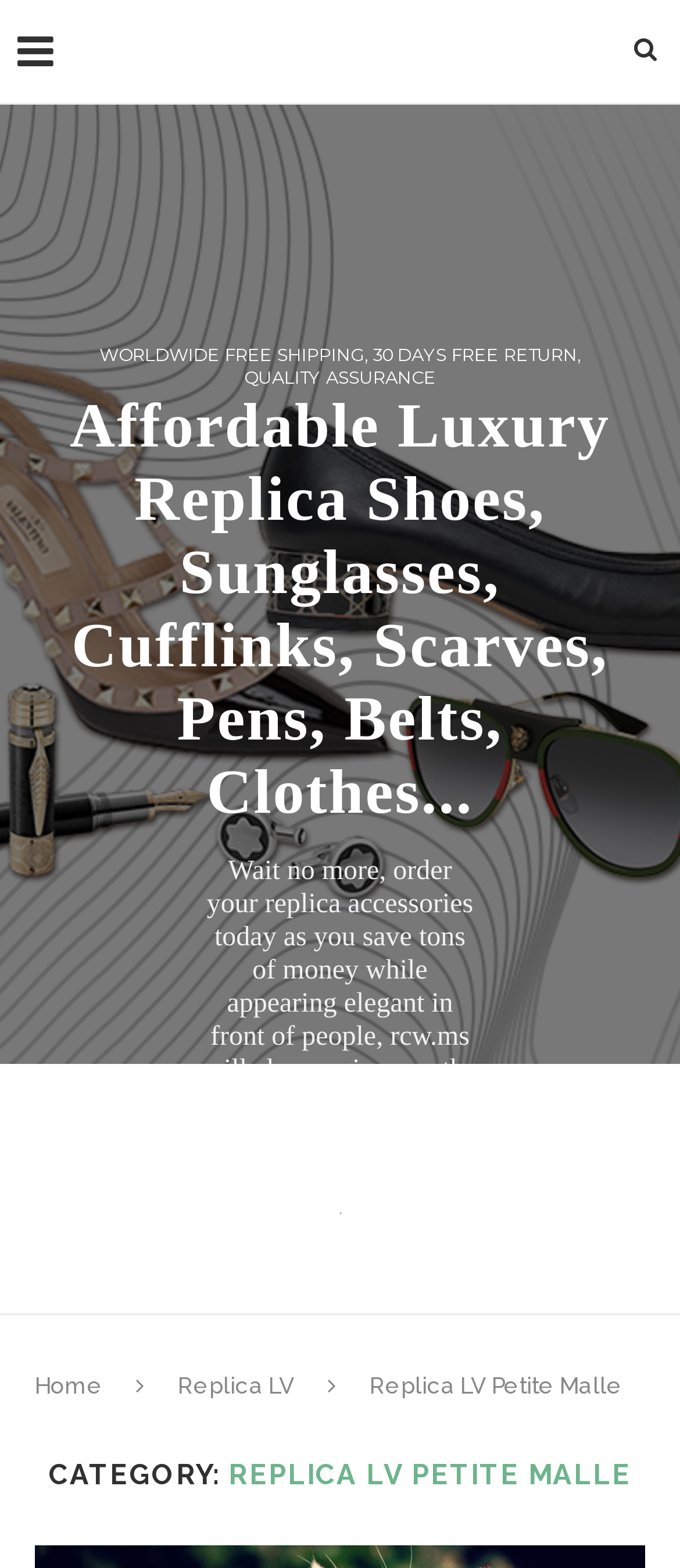Please provide a comprehensive response to the question based on the details in the image: What types of products are sold?

The website mentions 'Best Replica LV handbags, wallets, jewelry, watches sale' in a heading, and also mentions 'handbags, wallets, jewelry, watches, belts, scarves, pens, shoes' in a descriptive text, indicating that these are the types of products sold on the website.